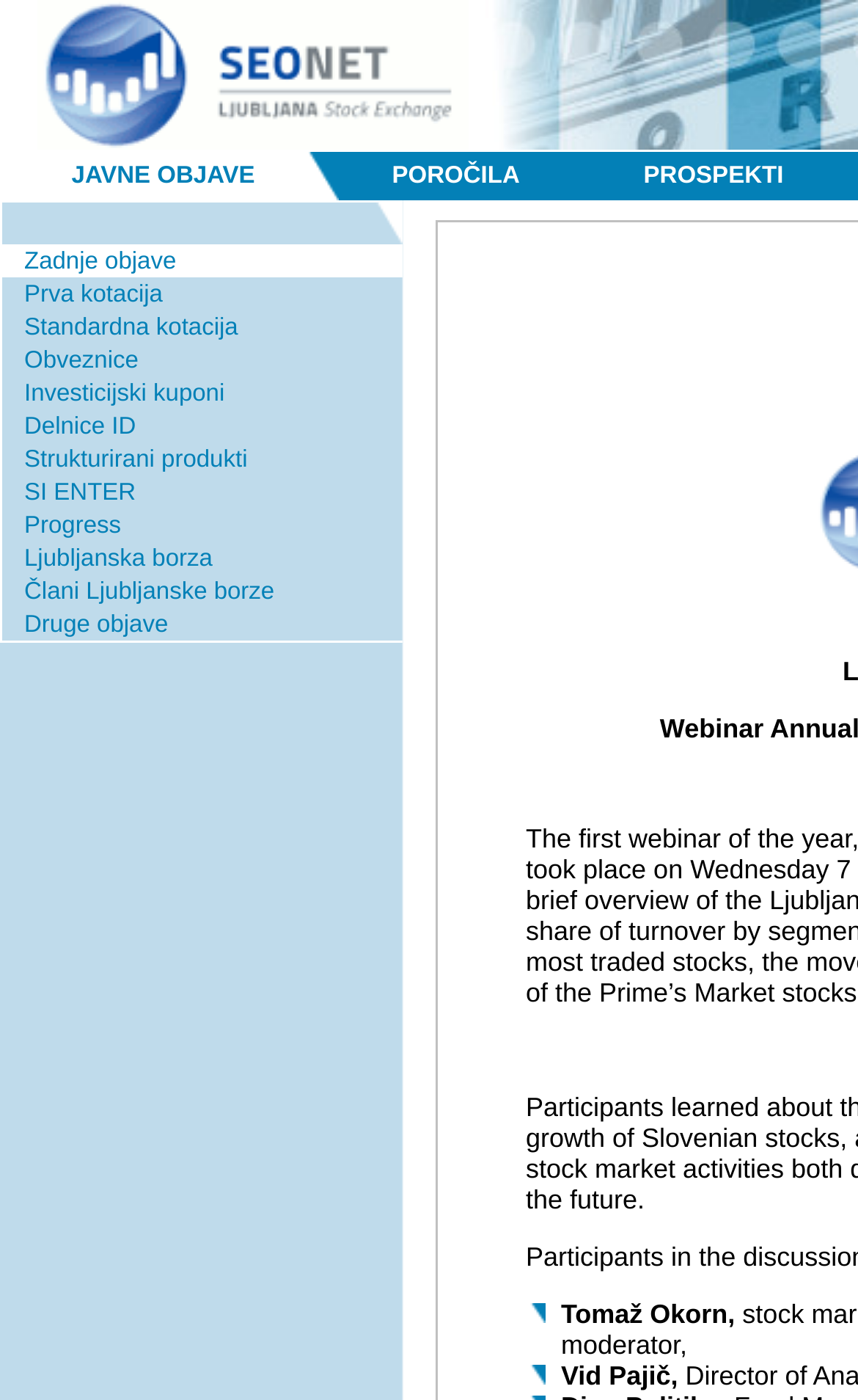Please find the bounding box coordinates (top-left x, top-left y, bottom-right x, bottom-right y) in the screenshot for the UI element described as follows: Terms of Service

None